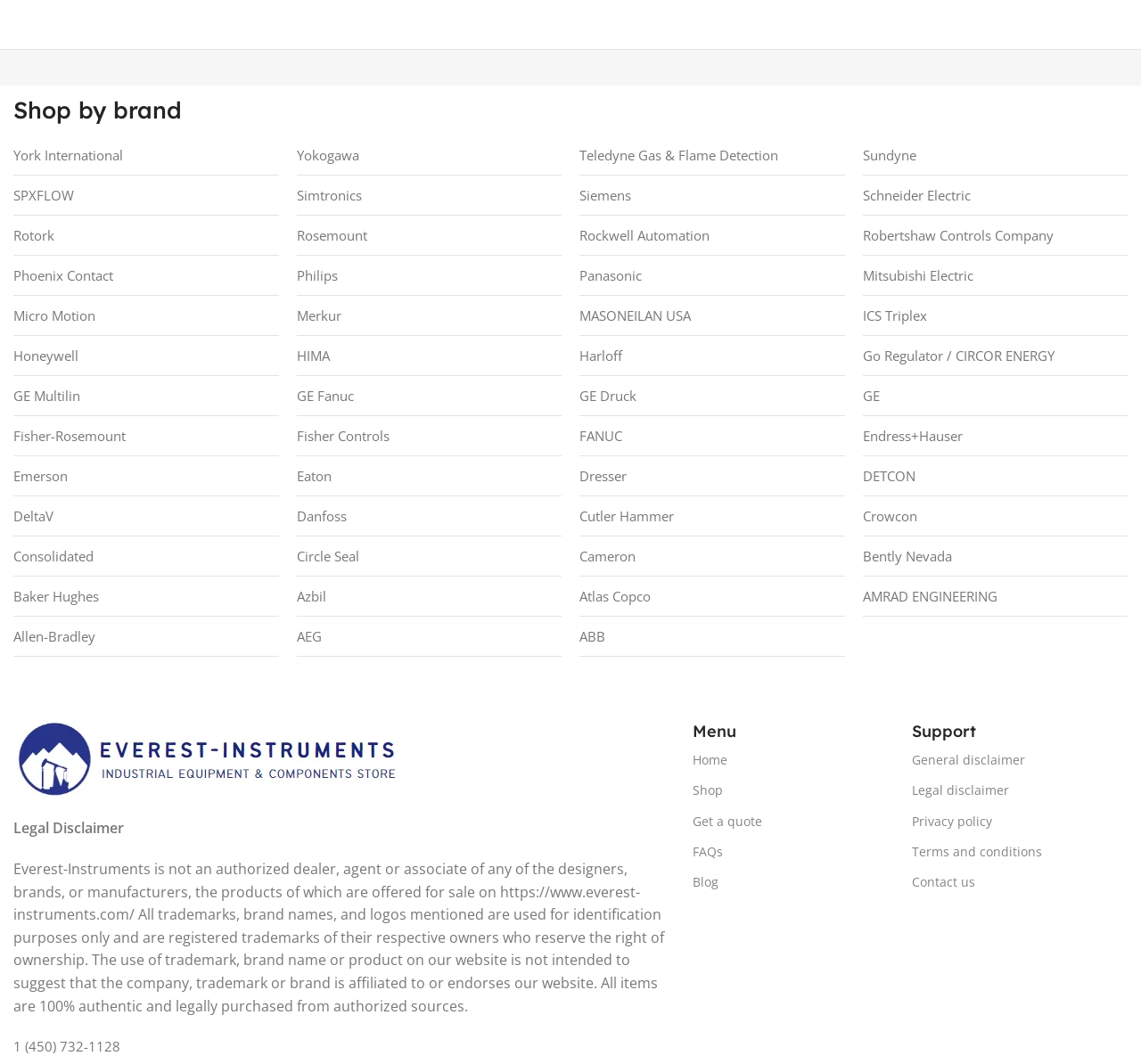How many links are there in the 'Shop by brand' section?
Based on the screenshot, provide a one-word or short-phrase response.

49